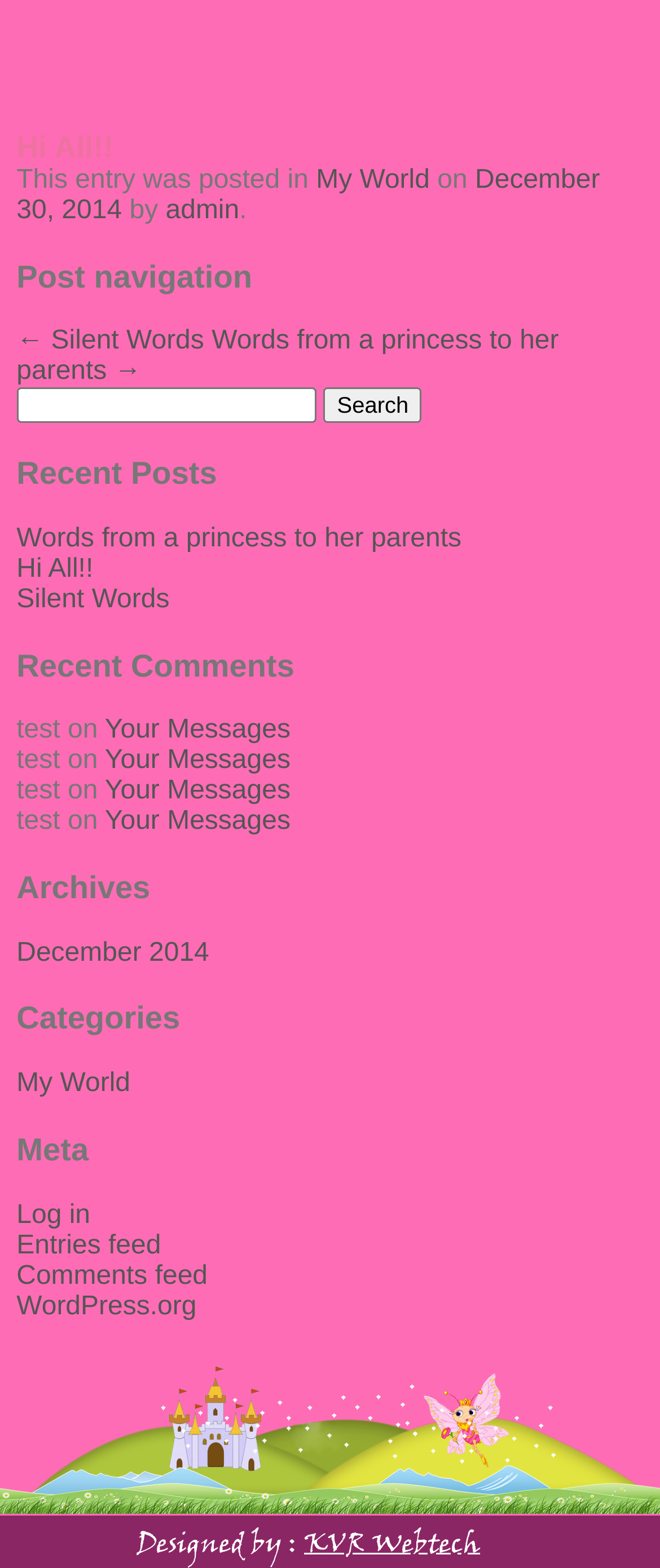Determine the bounding box coordinates for the clickable element to execute this instruction: "Go to recent post 'Words from a princess to her parents'". Provide the coordinates as four float numbers between 0 and 1, i.e., [left, top, right, bottom].

[0.025, 0.334, 0.699, 0.353]